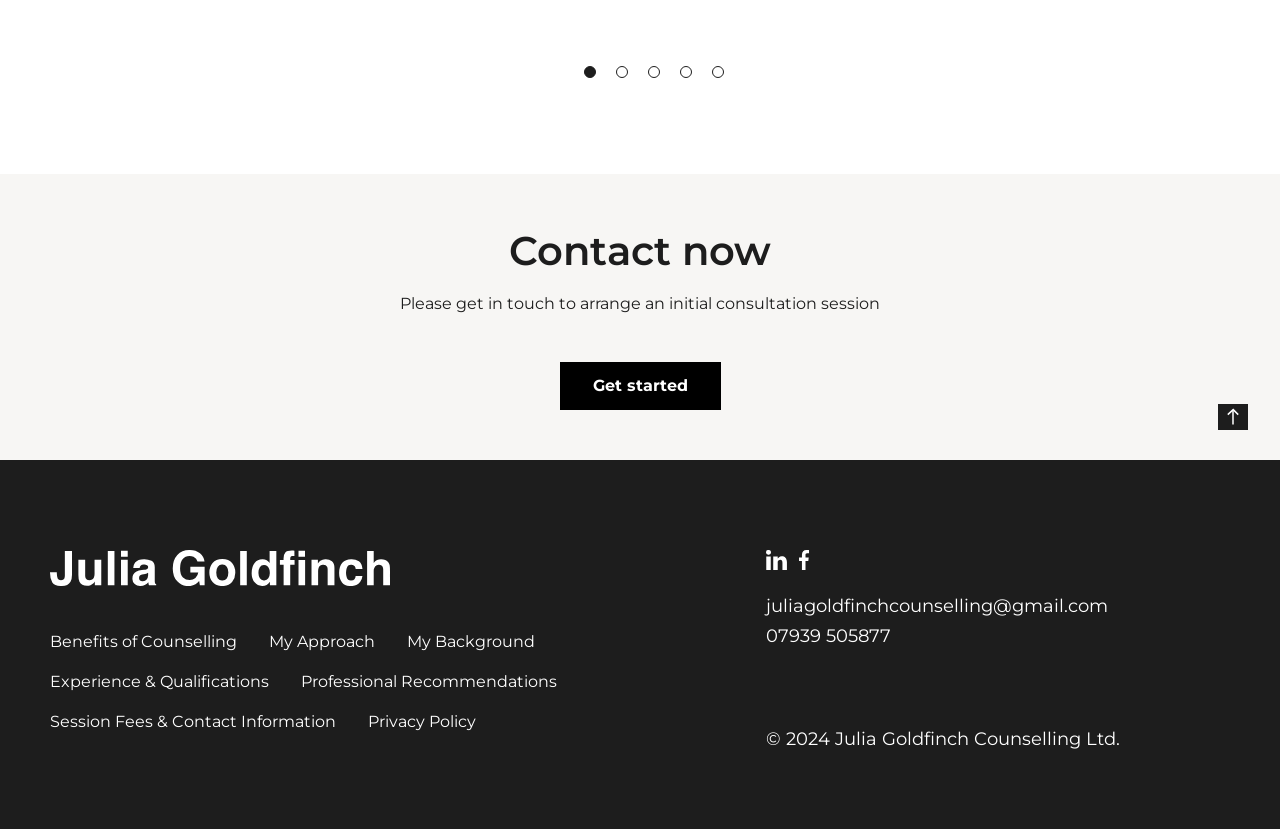Please find and report the bounding box coordinates of the element to click in order to perform the following action: "Contact now". The coordinates should be expressed as four float numbers between 0 and 1, in the format [left, top, right, bottom].

[0.0, 0.27, 1.0, 0.334]